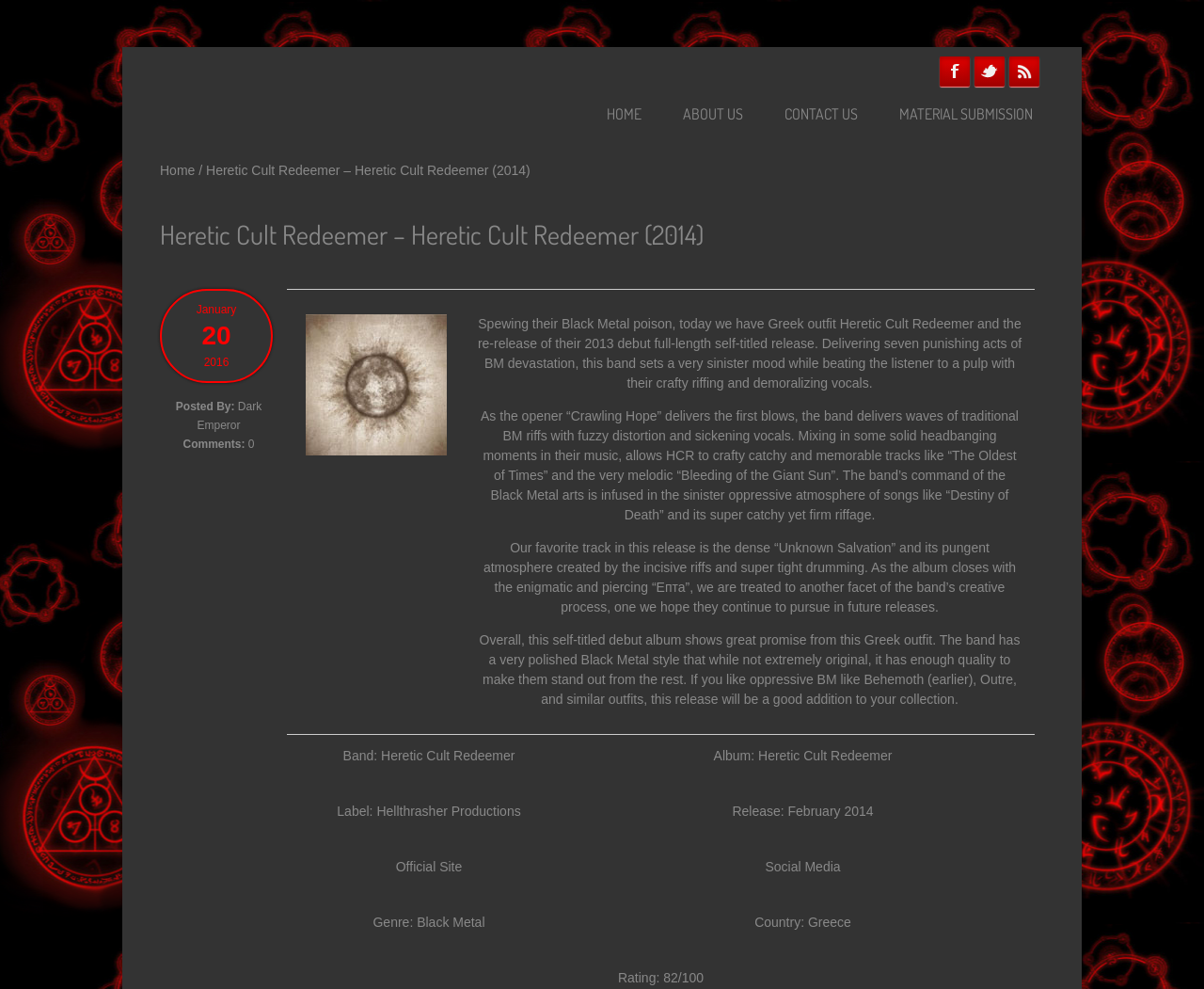Provide a one-word or short-phrase answer to the question:
What is the name of the label that released the album?

Hellthrasher Productions